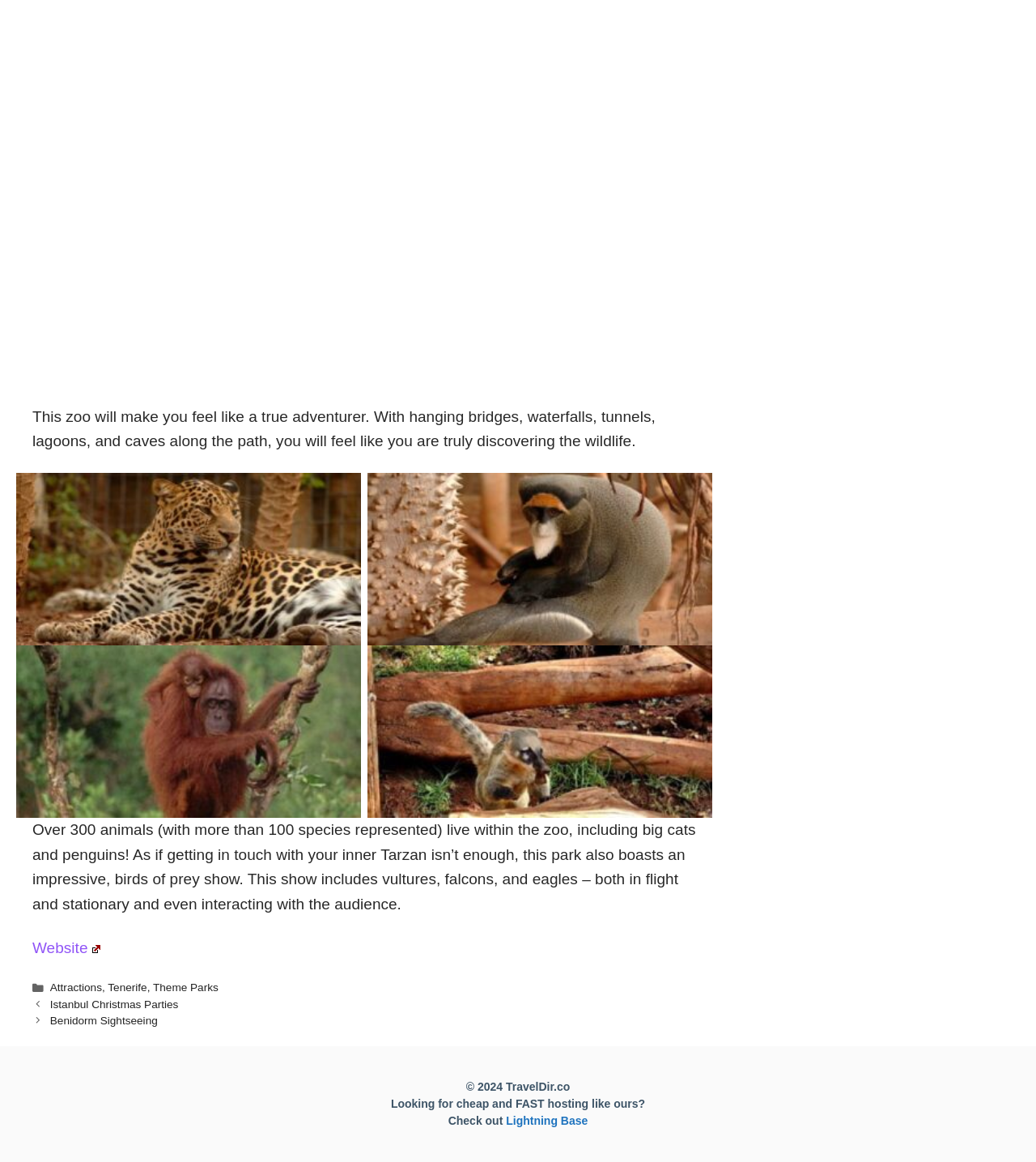Respond to the question with just a single word or phrase: 
What type of show can be seen in the zoo?

birds of prey show